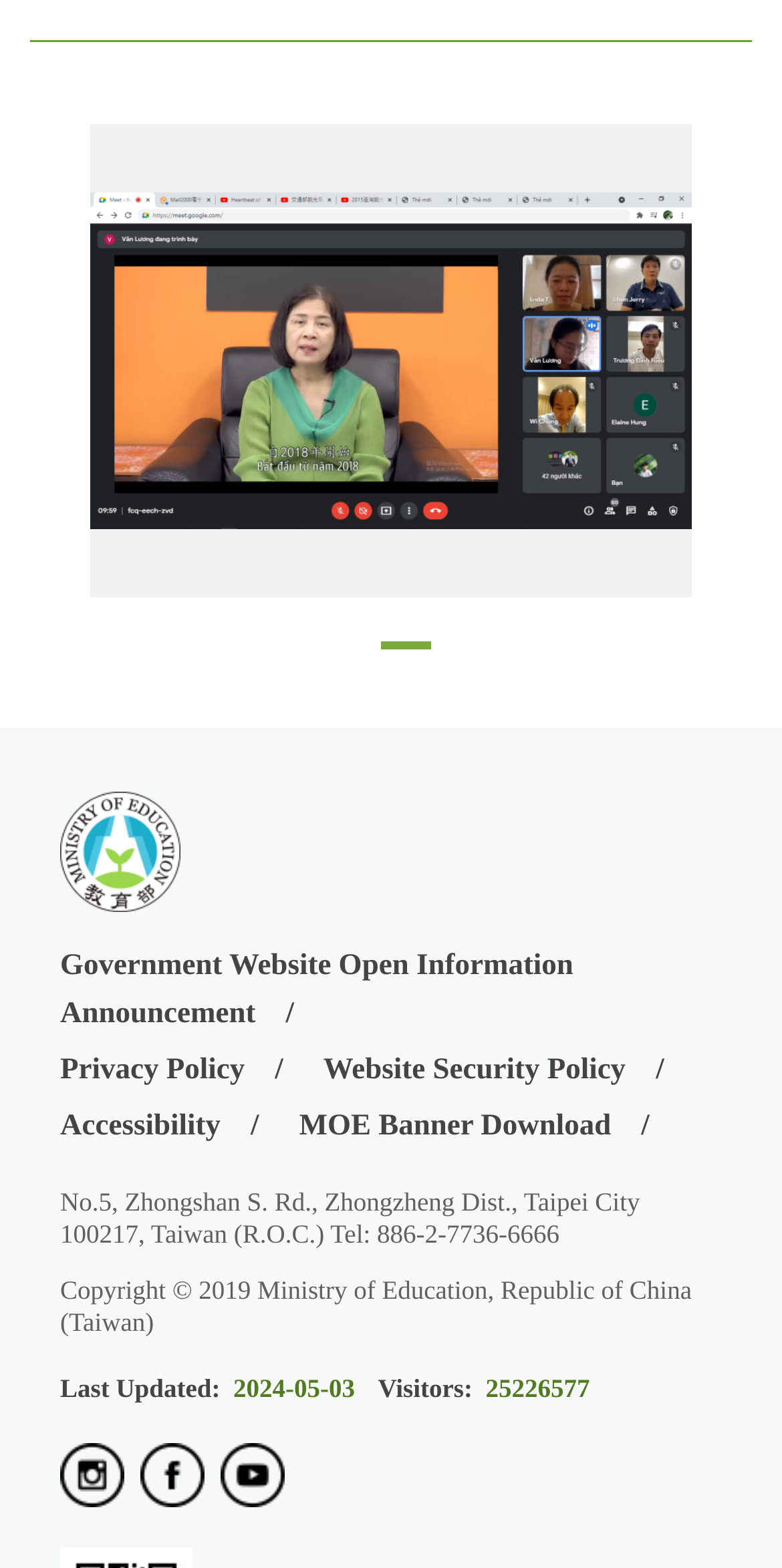Please find the bounding box coordinates of the element that must be clicked to perform the given instruction: "View the MOE Banner Download page". The coordinates should be four float numbers from 0 to 1, i.e., [left, top, right, bottom].

[0.382, 0.704, 0.869, 0.734]